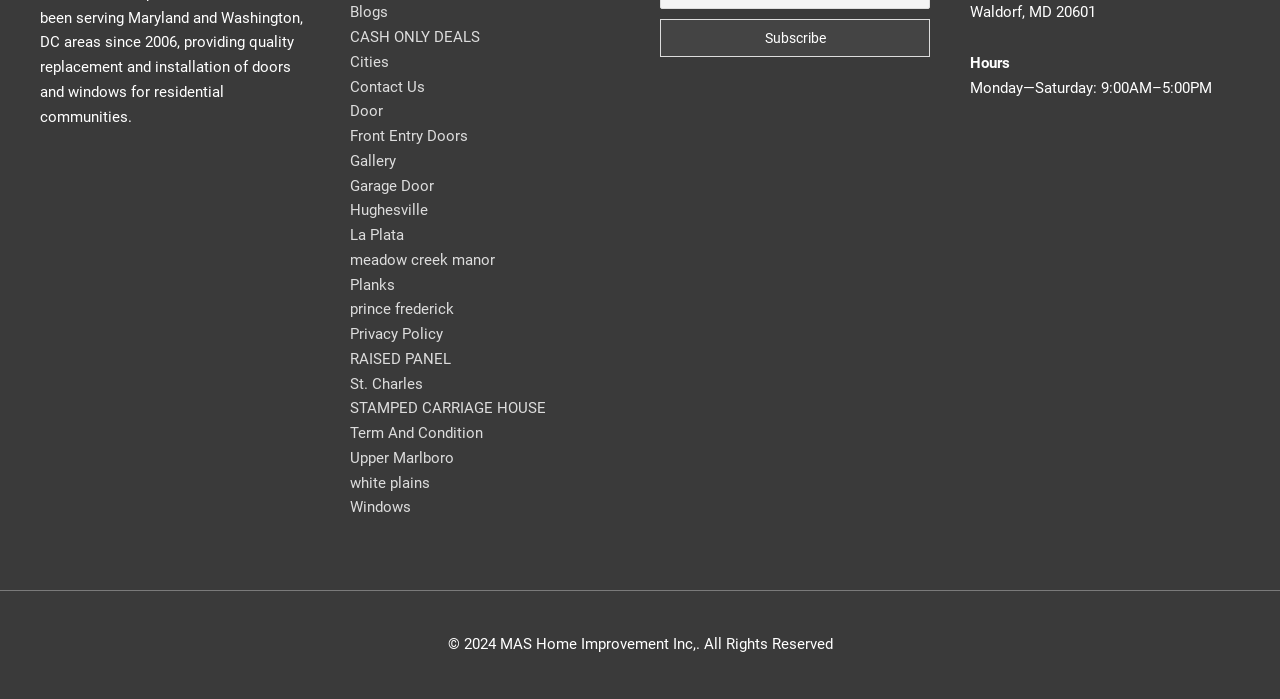Return the bounding box coordinates of the UI element that corresponds to this description: "STAMPED CARRIAGE HOUSE". The coordinates must be given as four float numbers in the range of 0 and 1, [left, top, right, bottom].

[0.273, 0.571, 0.427, 0.597]